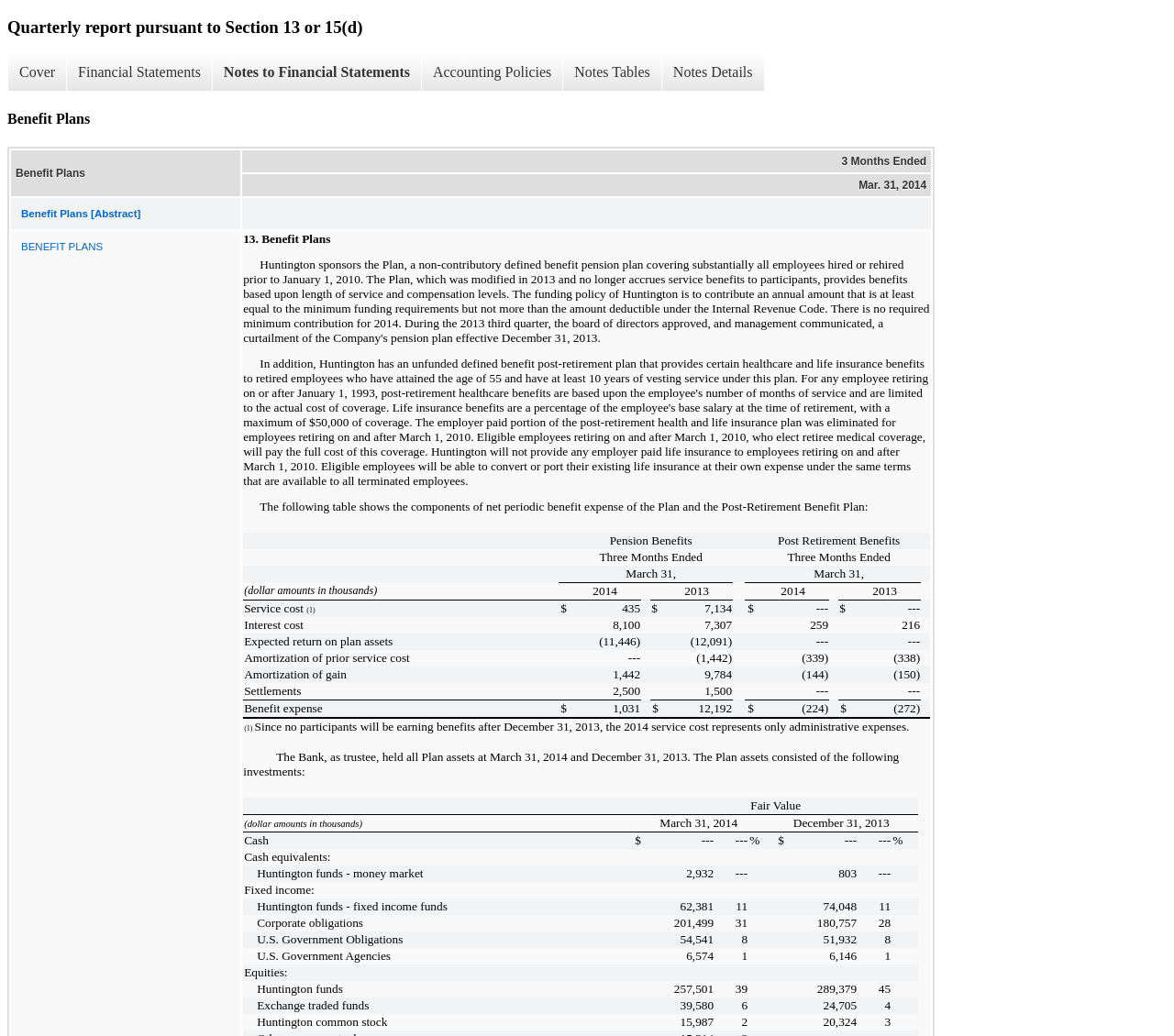How many links are there in the top section?
Utilize the image to construct a detailed and well-explained answer.

The top section of the webpage contains links to different sections of the report, including 'Cover', 'Financial Statements', 'Notes to Financial Statements', 'Accounting Policies', 'Notes Tables', and 'Notes Details'. There are 6 links in total.